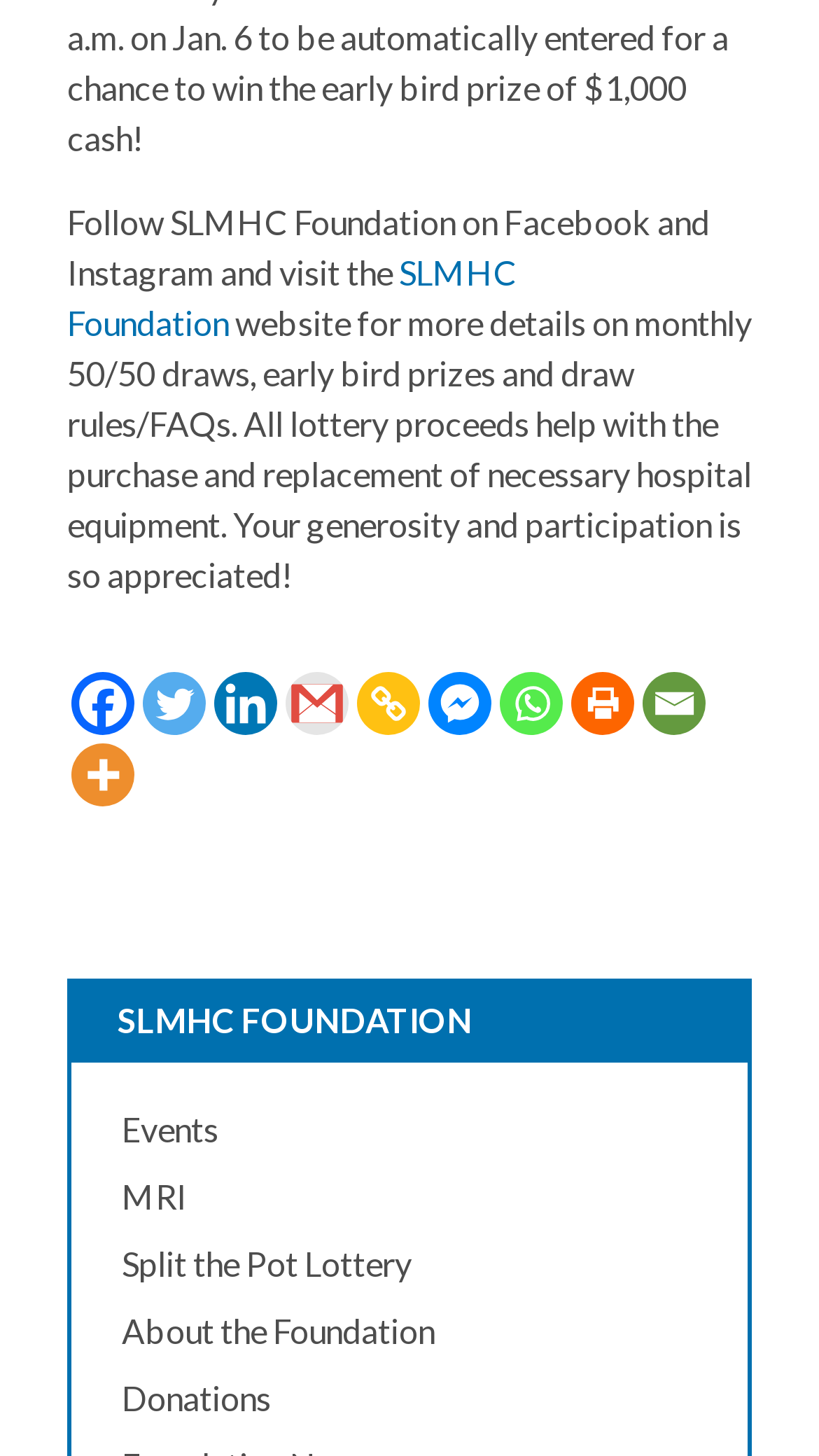Identify the bounding box for the described UI element. Provide the coordinates in (top-left x, top-left y, bottom-right x, bottom-right y) format with values ranging from 0 to 1: SLMHC Foundation

[0.144, 0.686, 0.577, 0.714]